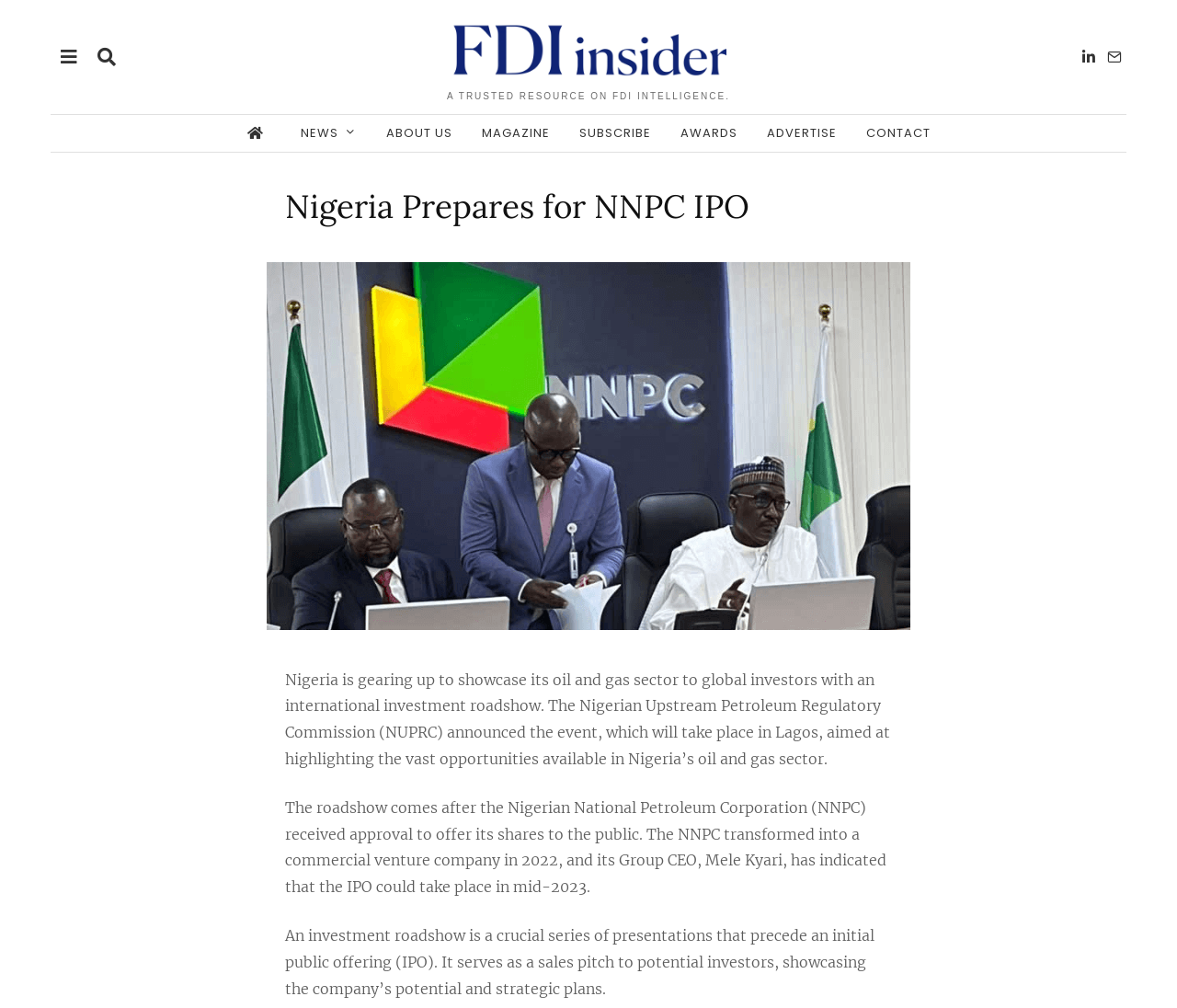Extract the bounding box for the UI element that matches this description: "About us".

[0.317, 0.114, 0.395, 0.151]